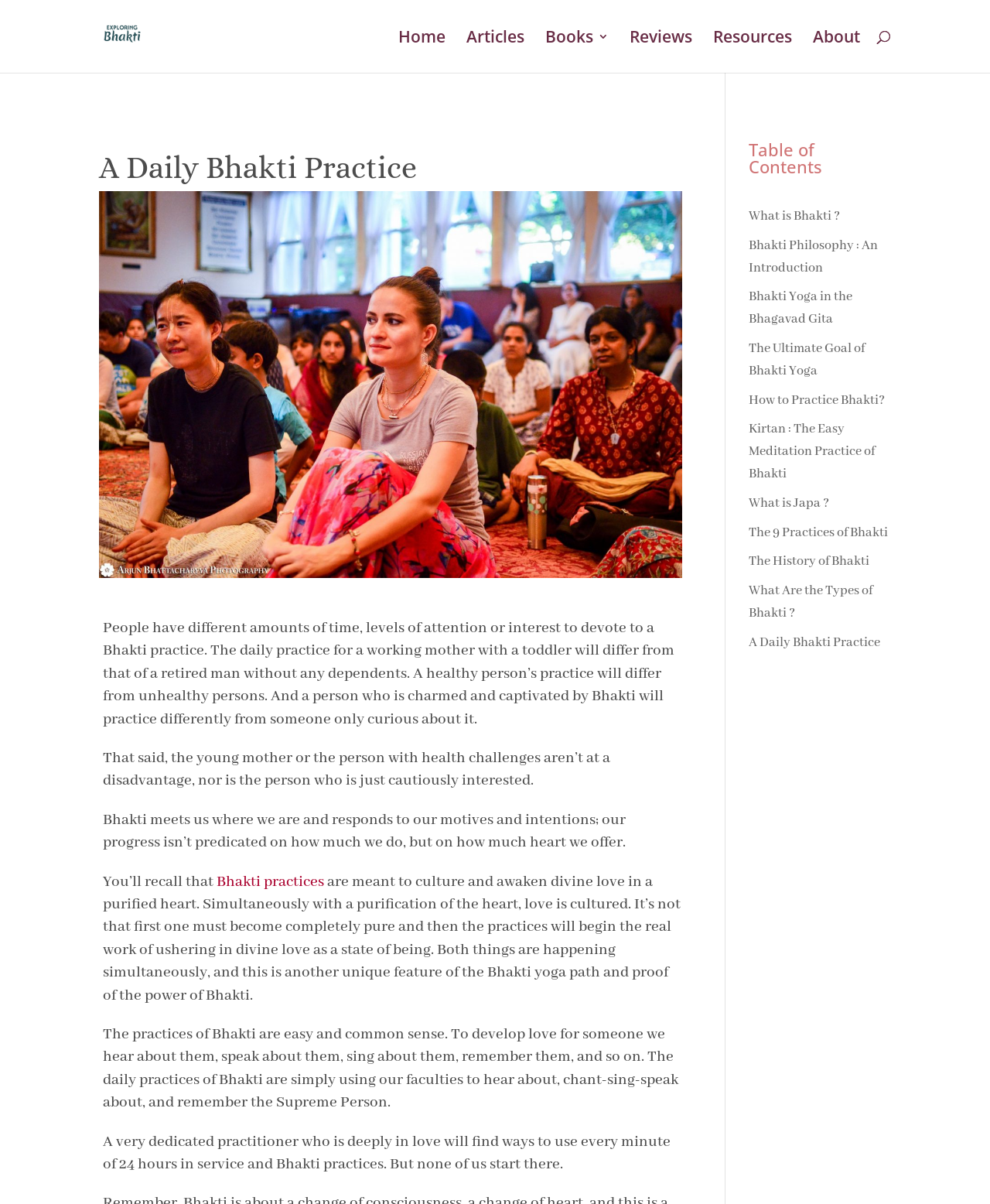Locate and extract the text of the main heading on the webpage.

A Daily Bhakti Practice